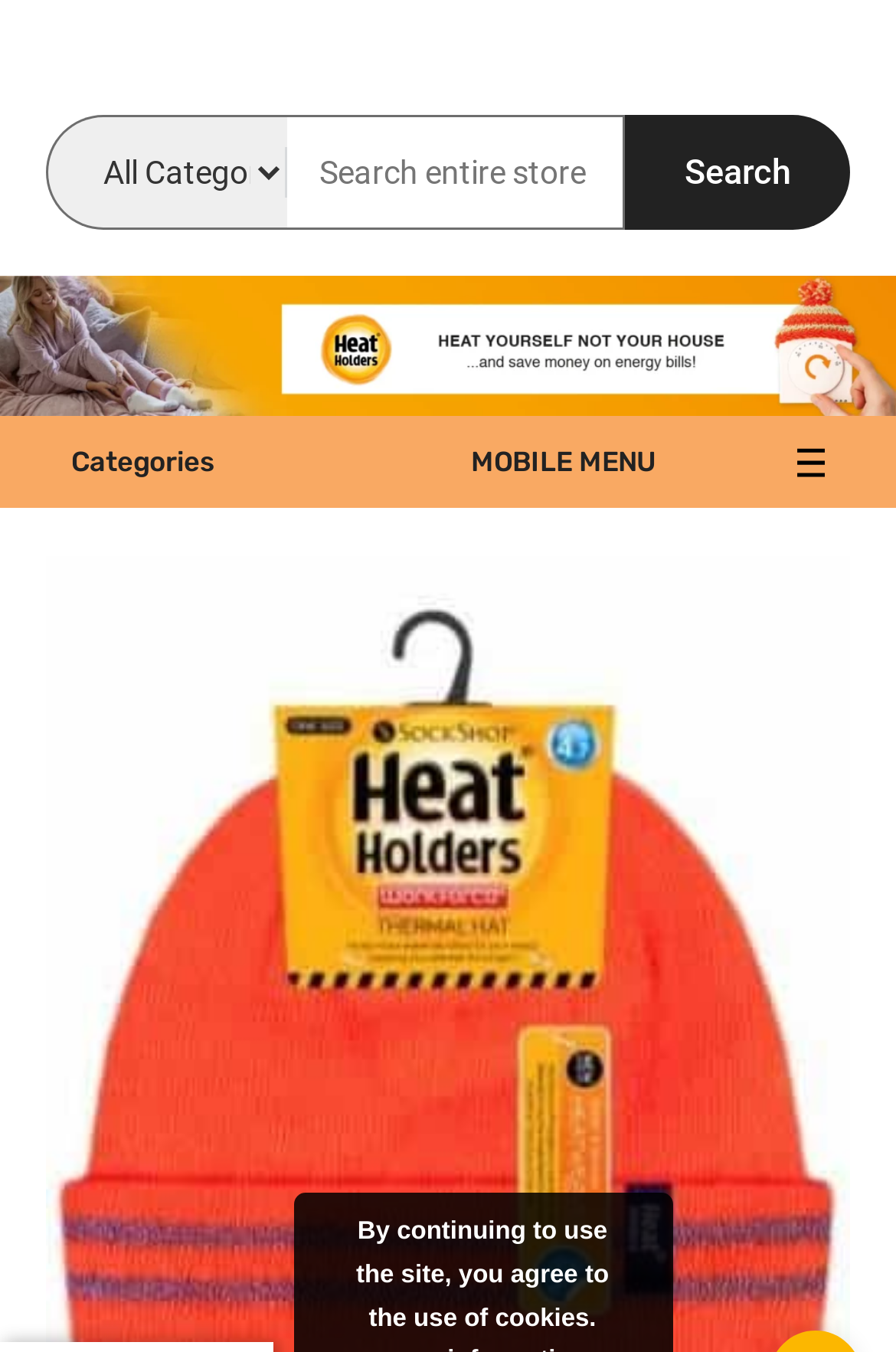What is the category section labeled as?
Look at the webpage screenshot and answer the question with a detailed explanation.

I found a generic element labeled as 'Categories', which suggests that it is a section for categorizing products or content on the webpage.